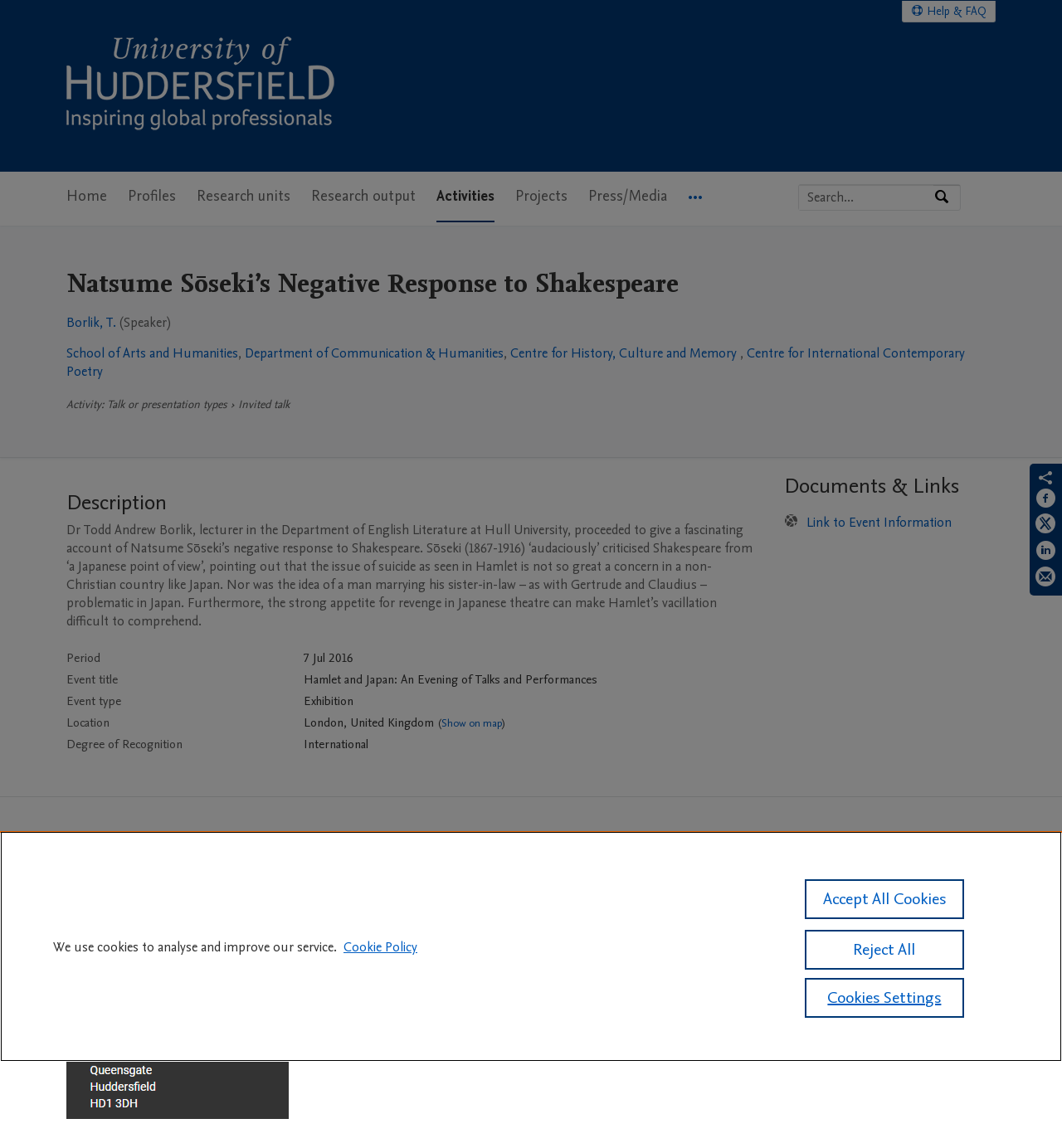What is the topic of the activity?
We need a detailed and exhaustive answer to the question. Please elaborate.

I found the answer by looking at the heading 'Natsume Sōseki’s Negative Response to Shakespeare' in the 'activities information' region.